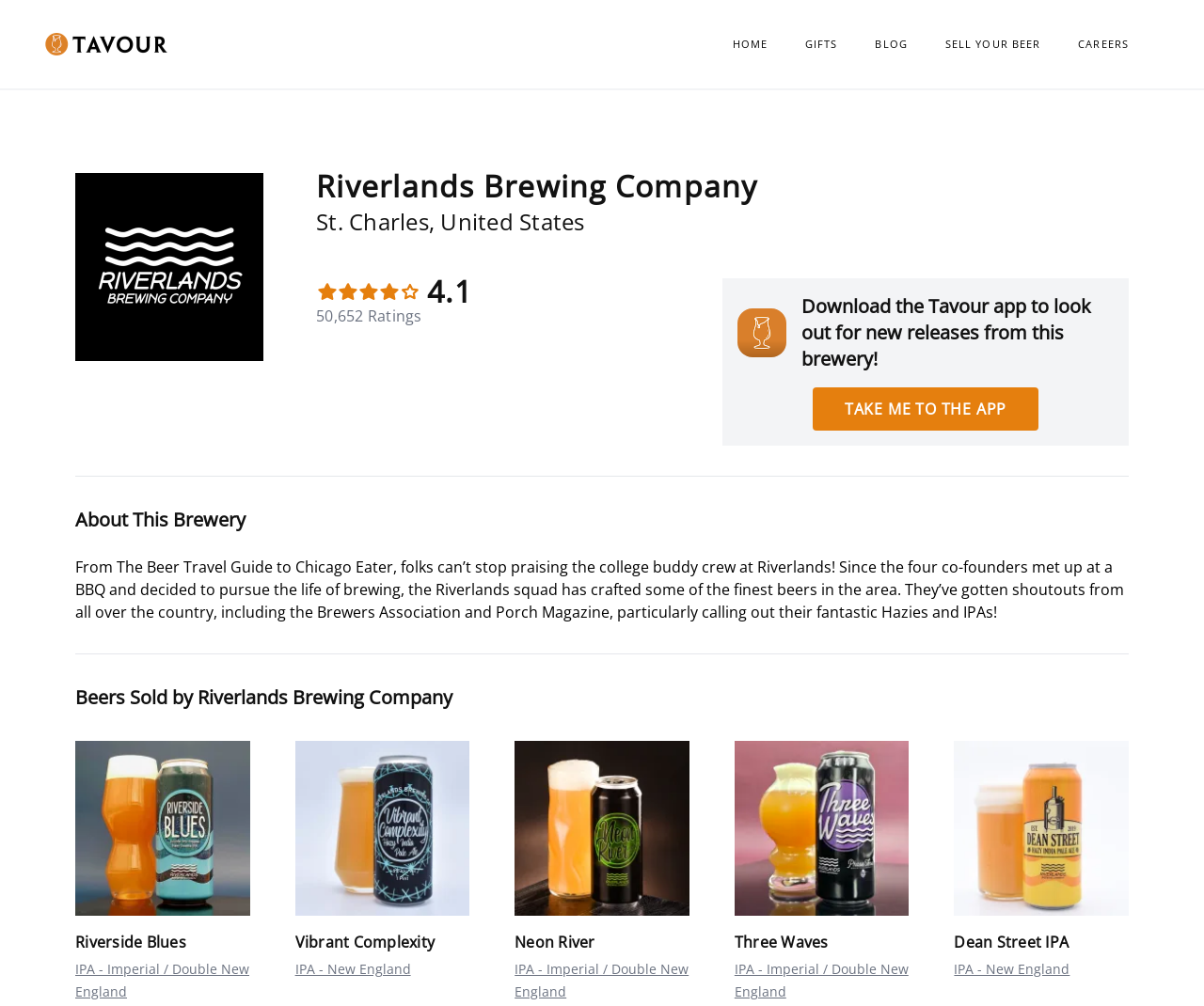Please specify the bounding box coordinates in the format (top-left x, top-left y, bottom-right x, bottom-right y), with all values as floating point numbers between 0 and 1. Identify the bounding box of the UI element described by: Blog

[0.727, 0.036, 0.785, 0.052]